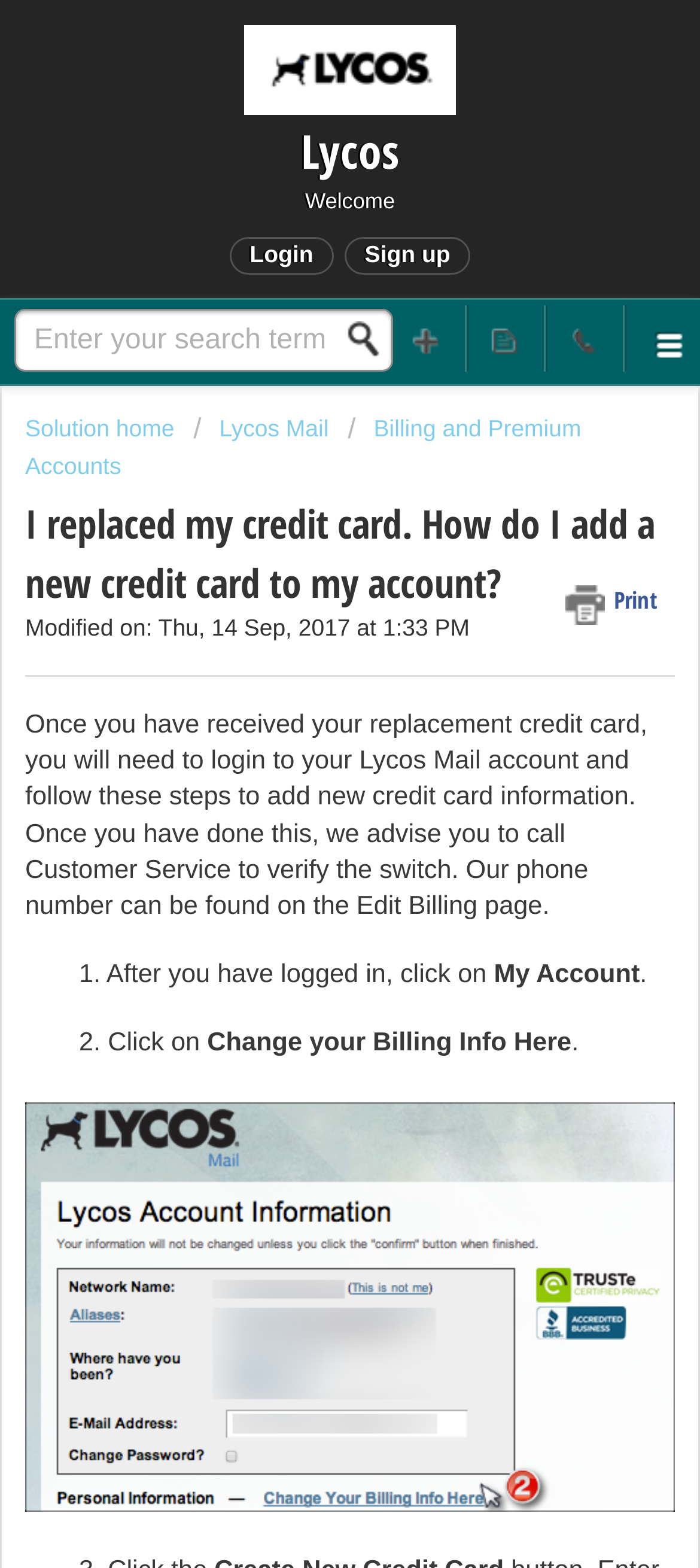Please answer the following query using a single word or phrase: 
What is the first step to add new credit card information?

Login to Lycos Mail account